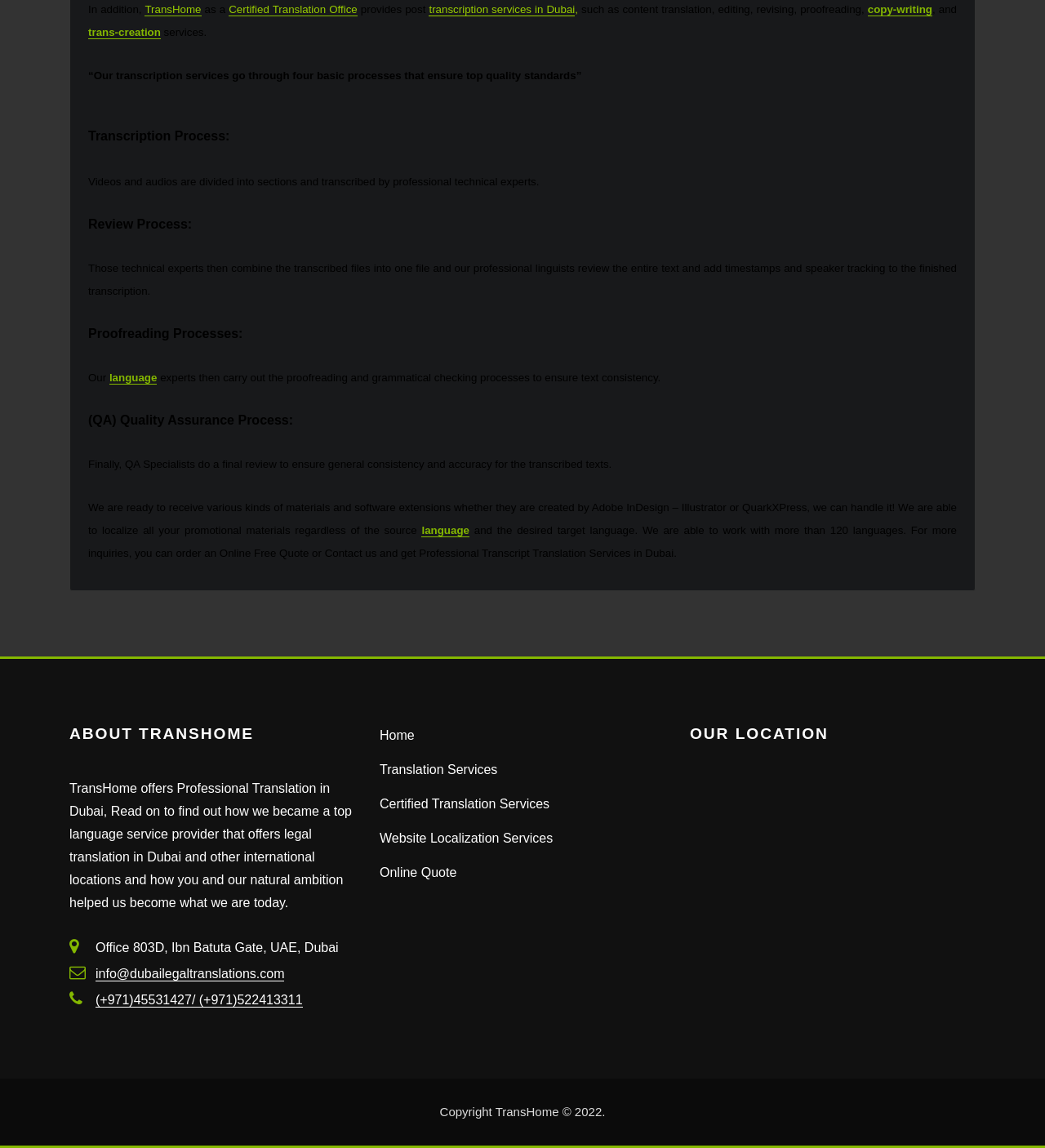Please find the bounding box coordinates of the element that you should click to achieve the following instruction: "Learn about transcription services in Dubai". The coordinates should be presented as four float numbers between 0 and 1: [left, top, right, bottom].

[0.411, 0.003, 0.55, 0.014]